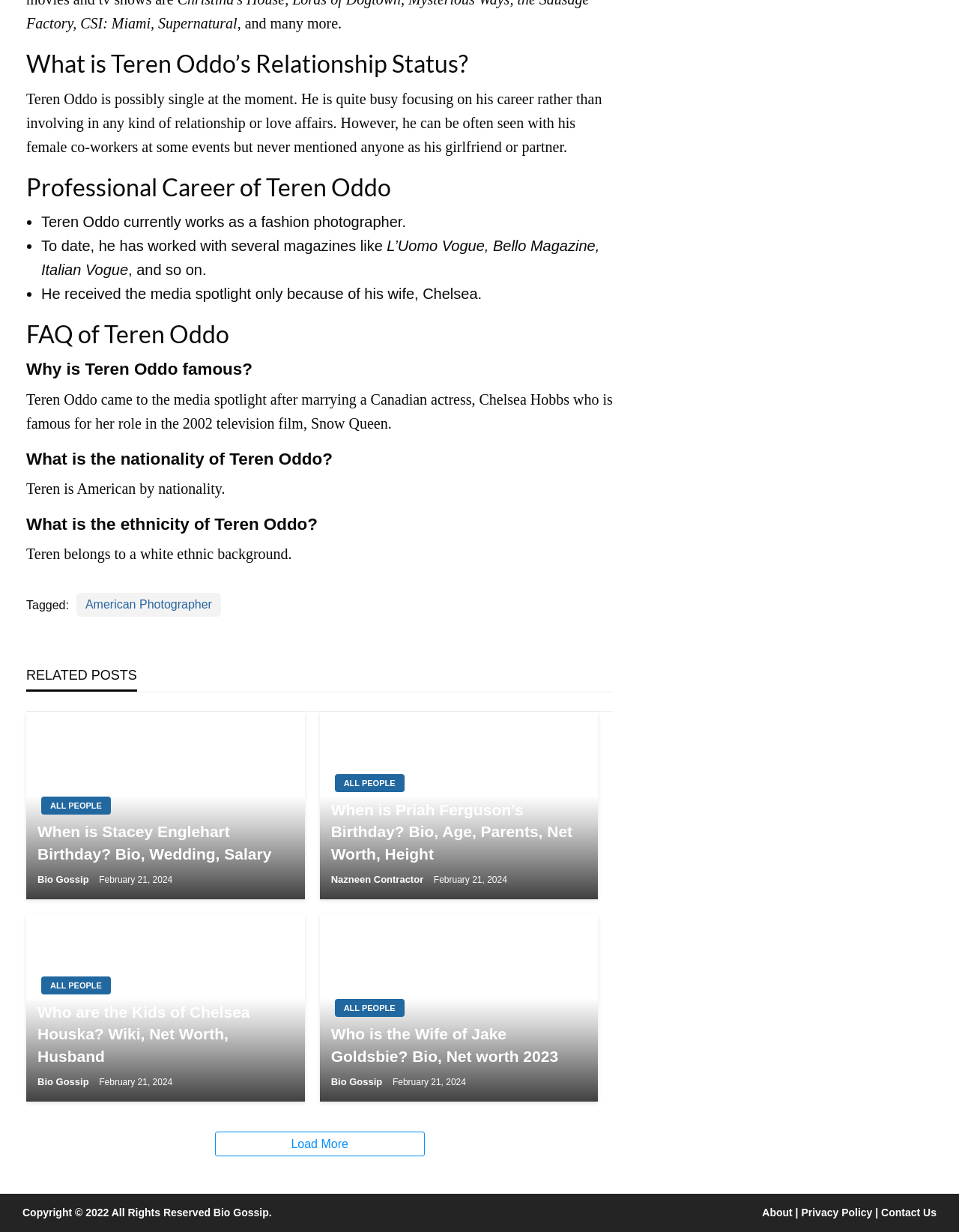Identify the bounding box coordinates of the element that should be clicked to fulfill this task: "View the article about Stacey Englehart". The coordinates should be provided as four float numbers between 0 and 1, i.e., [left, top, right, bottom].

[0.027, 0.648, 0.318, 0.658]